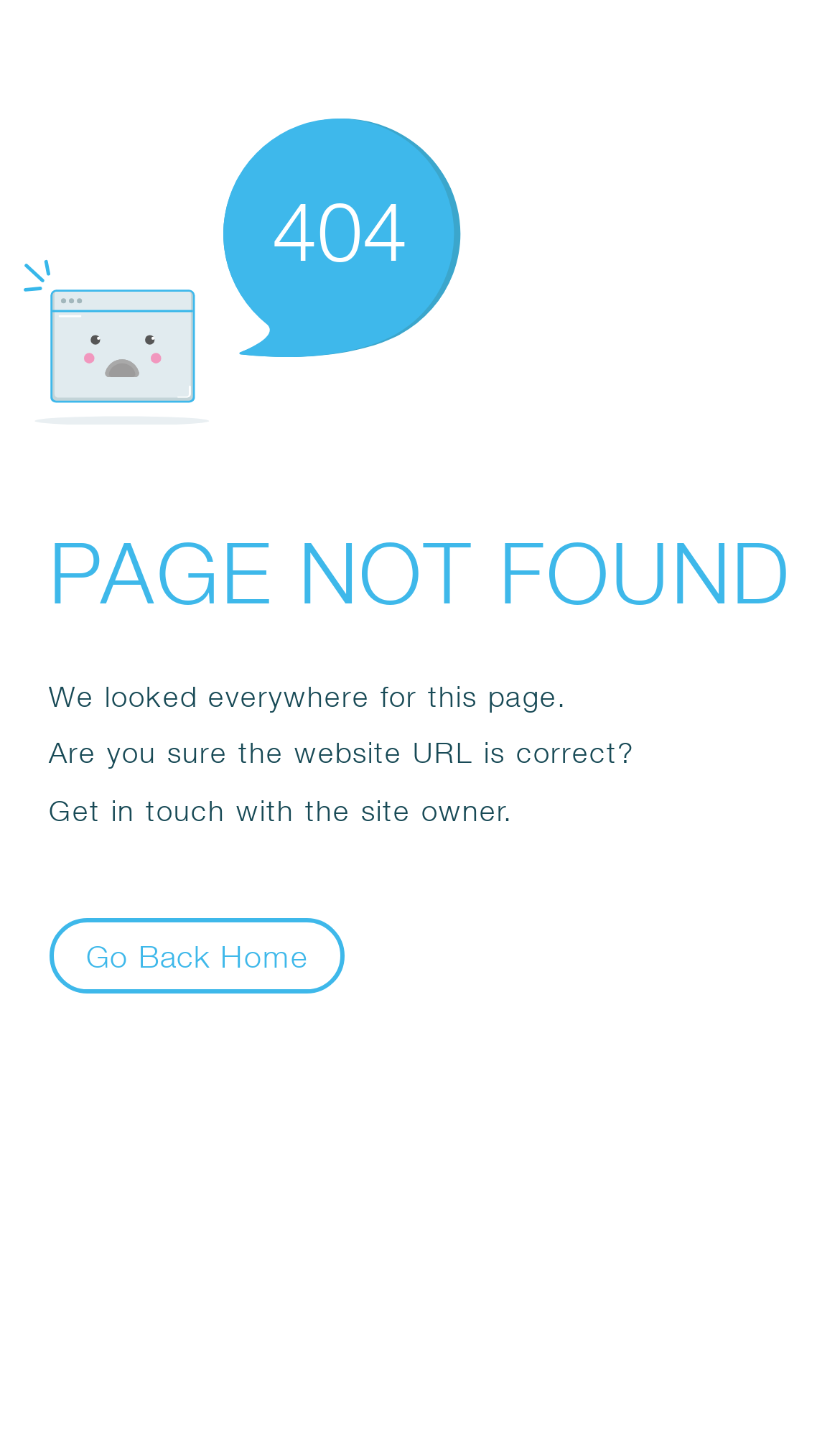What is the error code displayed on the page?
Refer to the image and provide a one-word or short phrase answer.

404